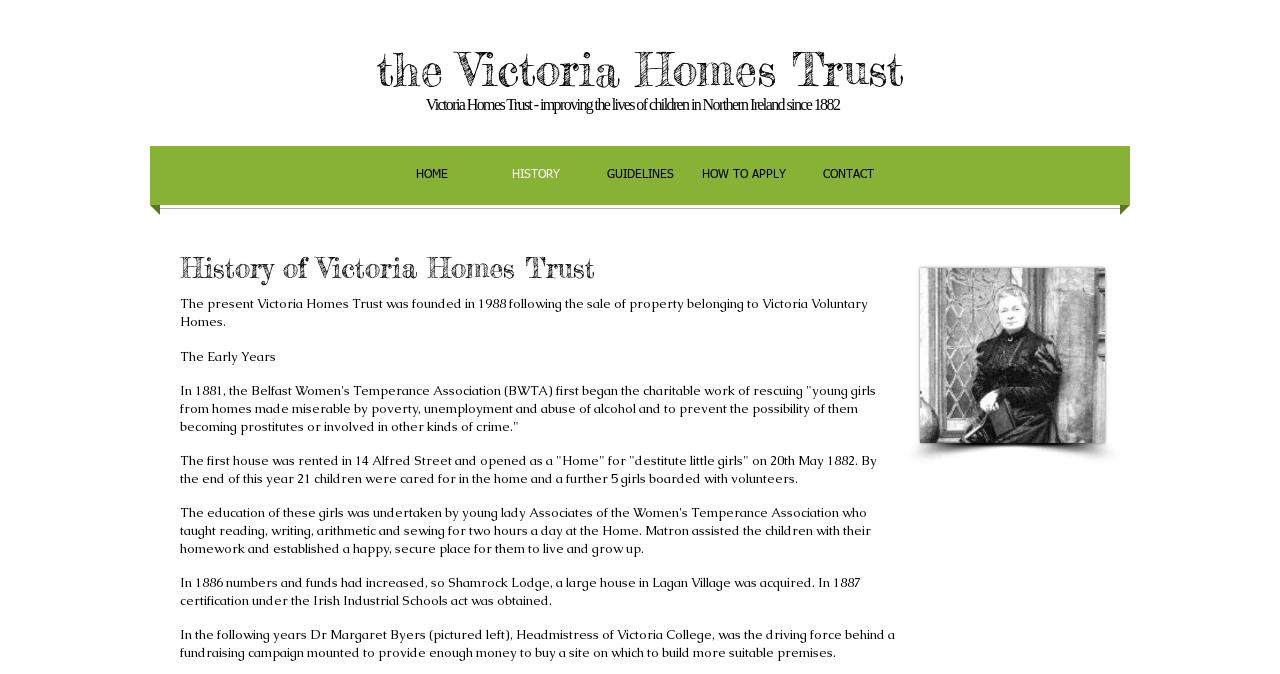Provide a brief response using a word or short phrase to this question:
What is the purpose of the Victoria Homes Trust?

Improving the lives of children